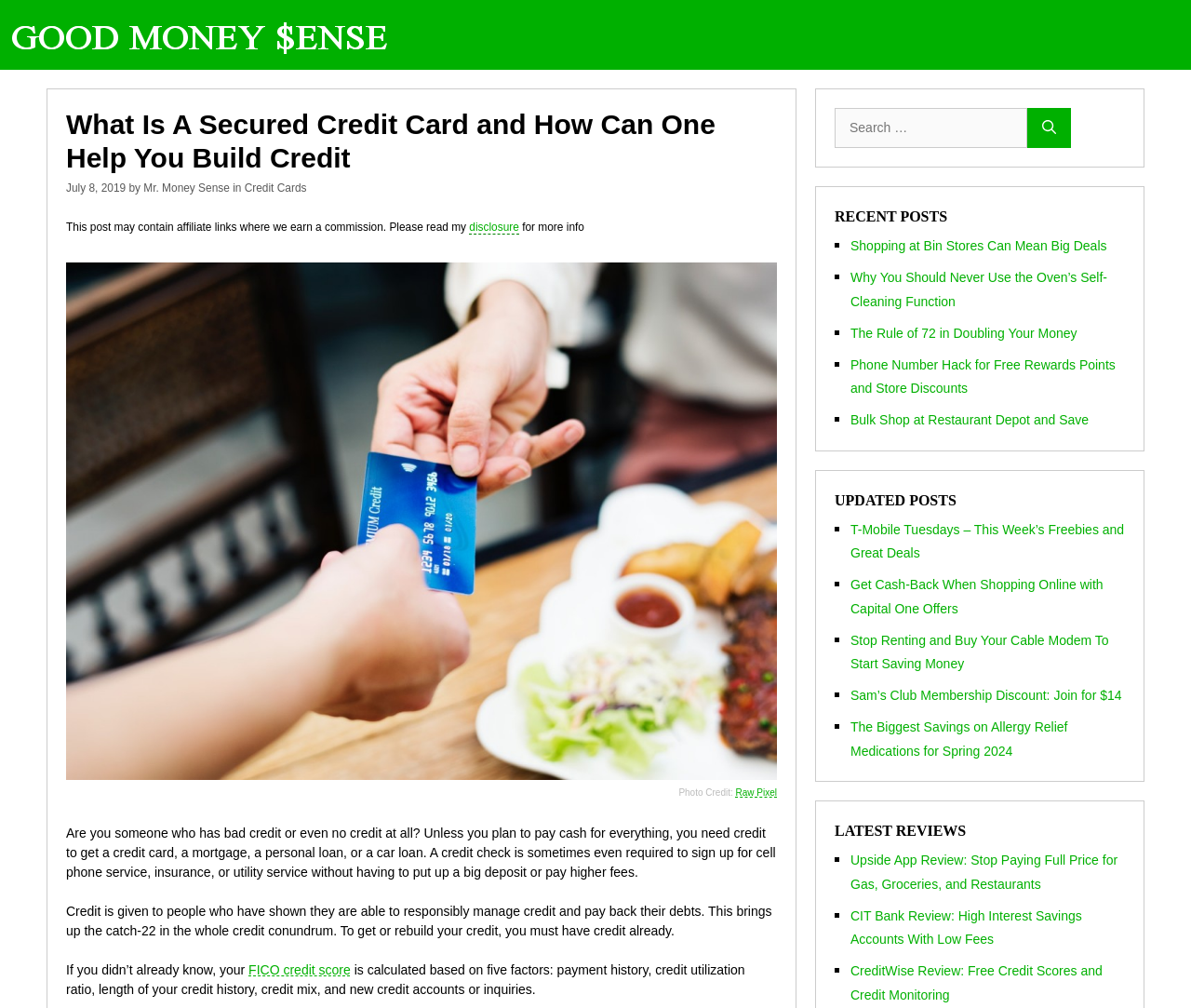Give a detailed overview of the webpage's appearance and contents.

This webpage is about secured credit cards and how they can help individuals with bad credit or no credit build their credit. At the top, there is a banner with the site's name, "Good Money Sense," accompanied by an image of the same name. Below the banner, there is a header section with the title "What Is A Secured Credit Card and How Can One Help You Build Credit" and a time stamp indicating when the article was published, July 8, 2019. The author's name, "Mr. Money Sense," is also displayed.

Following the header section, there is a disclaimer about affiliate links and a brief introduction to the topic of secured credit cards. The main content of the webpage is divided into several paragraphs, explaining the importance of credit, how credit scores are calculated, and the benefits of secured credit cards.

On the right side of the webpage, there is a search bar with a "Search" button, allowing users to search for specific topics on the site. Below the search bar, there are three sections: "RECENT POSTS," "UPDATED POSTS," and "LATEST REVIEWS." Each section contains a list of links to other articles on the site, with a brief description of each article.

There is also a large image on the page, titled "Secured Credit Cards," with a caption indicating the source of the image, "Raw Pixel." The image is placed below the introduction and above the main content of the webpage.